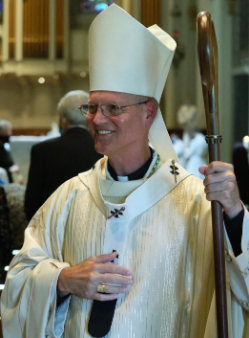Answer in one word or a short phrase: 
What is the likely setting of the image?

A solemn church setting